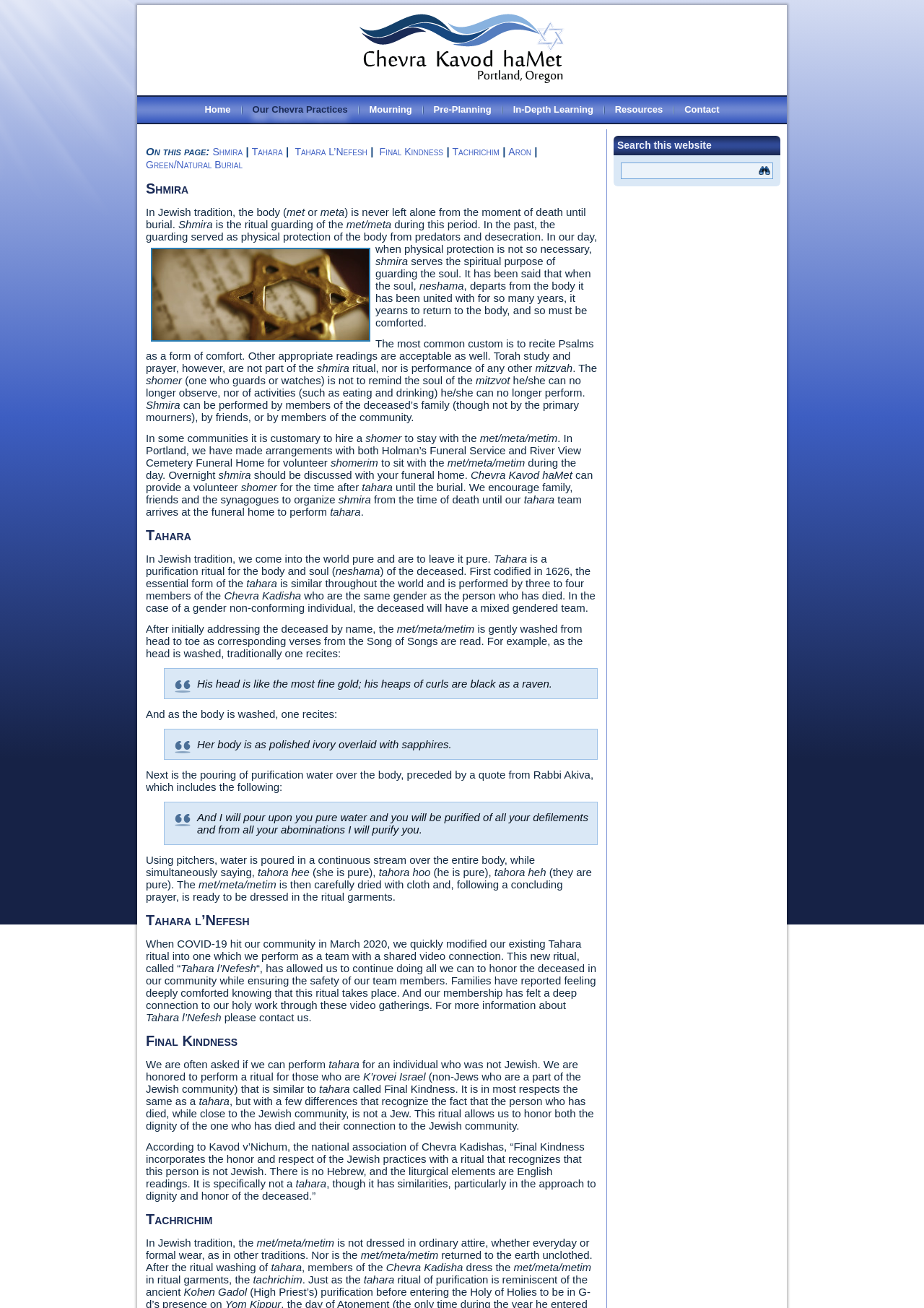What is the role of Chevra Kavod haMet?
Using the information presented in the image, please offer a detailed response to the question.

According to the webpage, Chevra Kavod haMet can provide a volunteer shomer for the time after tahara until the burial, and also encourages family, friends, and synagogues to organize shmira from the time of death until their tahara team arrives at the funeral home.